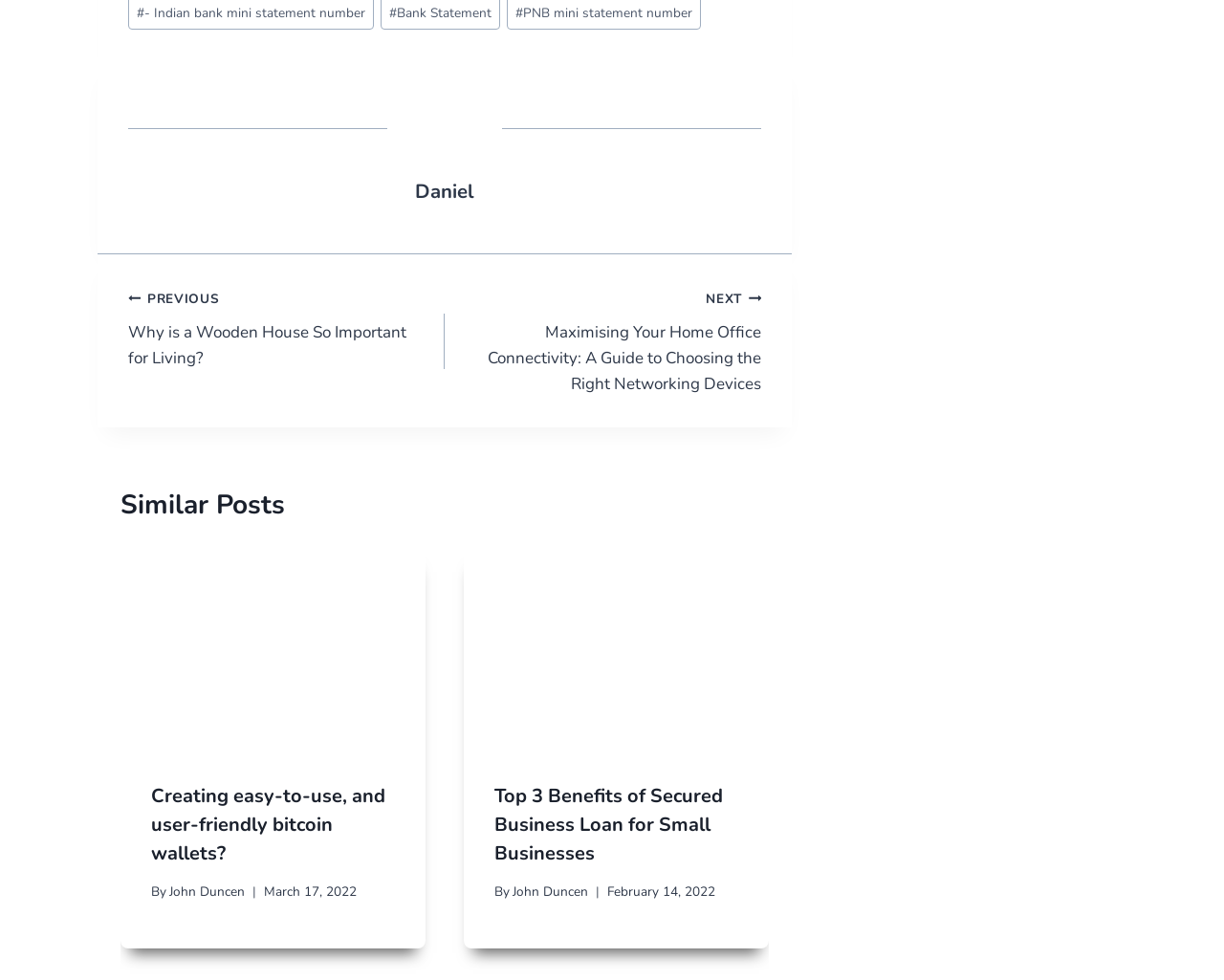Give a one-word or one-phrase response to the question:
Who wrote the post 'Creating easy-to-use, and user-friendly bitcoin wallets?'?

John Duncen